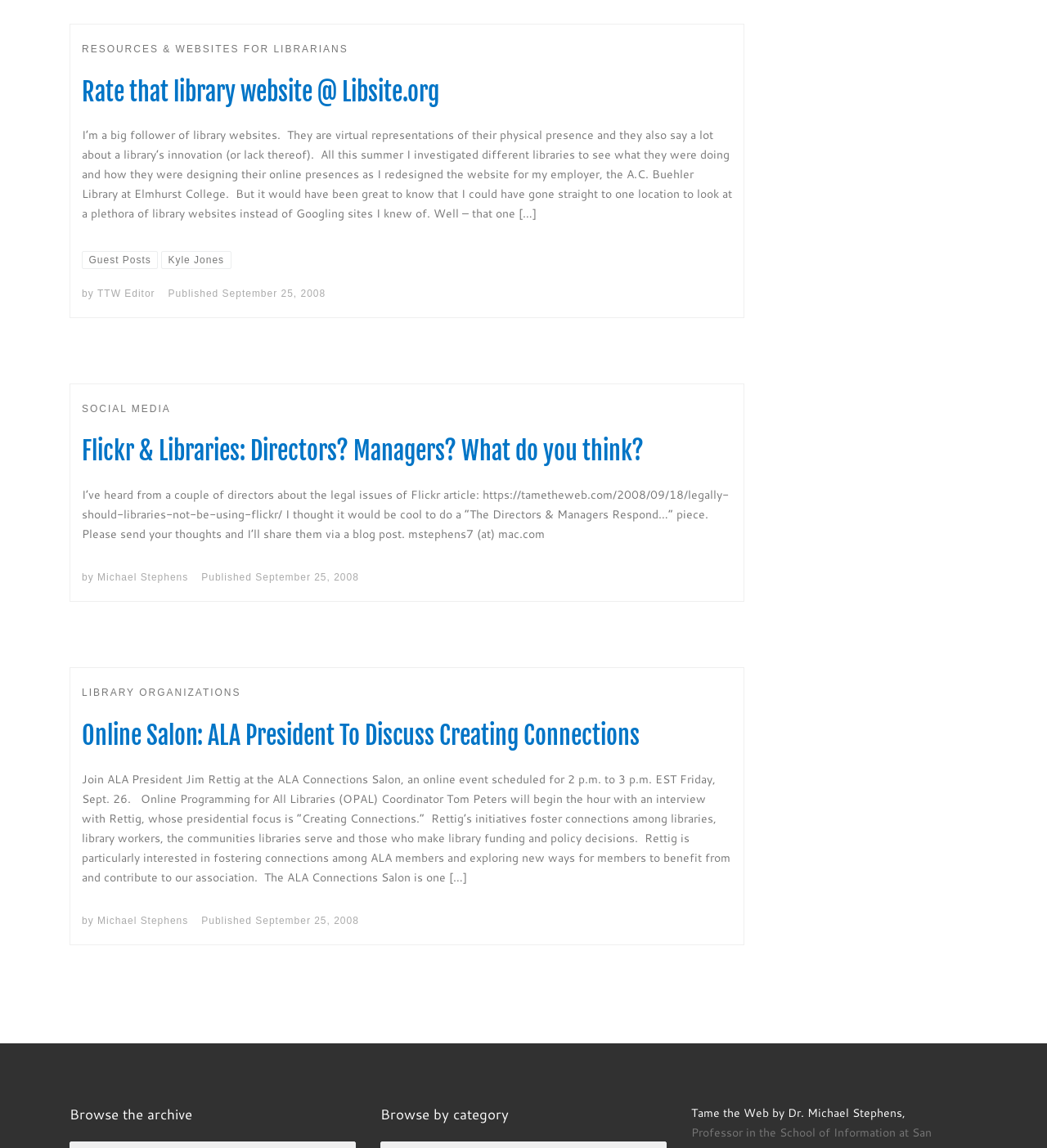Determine the bounding box of the UI component based on this description: "Social Media". The bounding box coordinates should be four float values between 0 and 1, i.e., [left, top, right, bottom].

[0.078, 0.347, 0.163, 0.364]